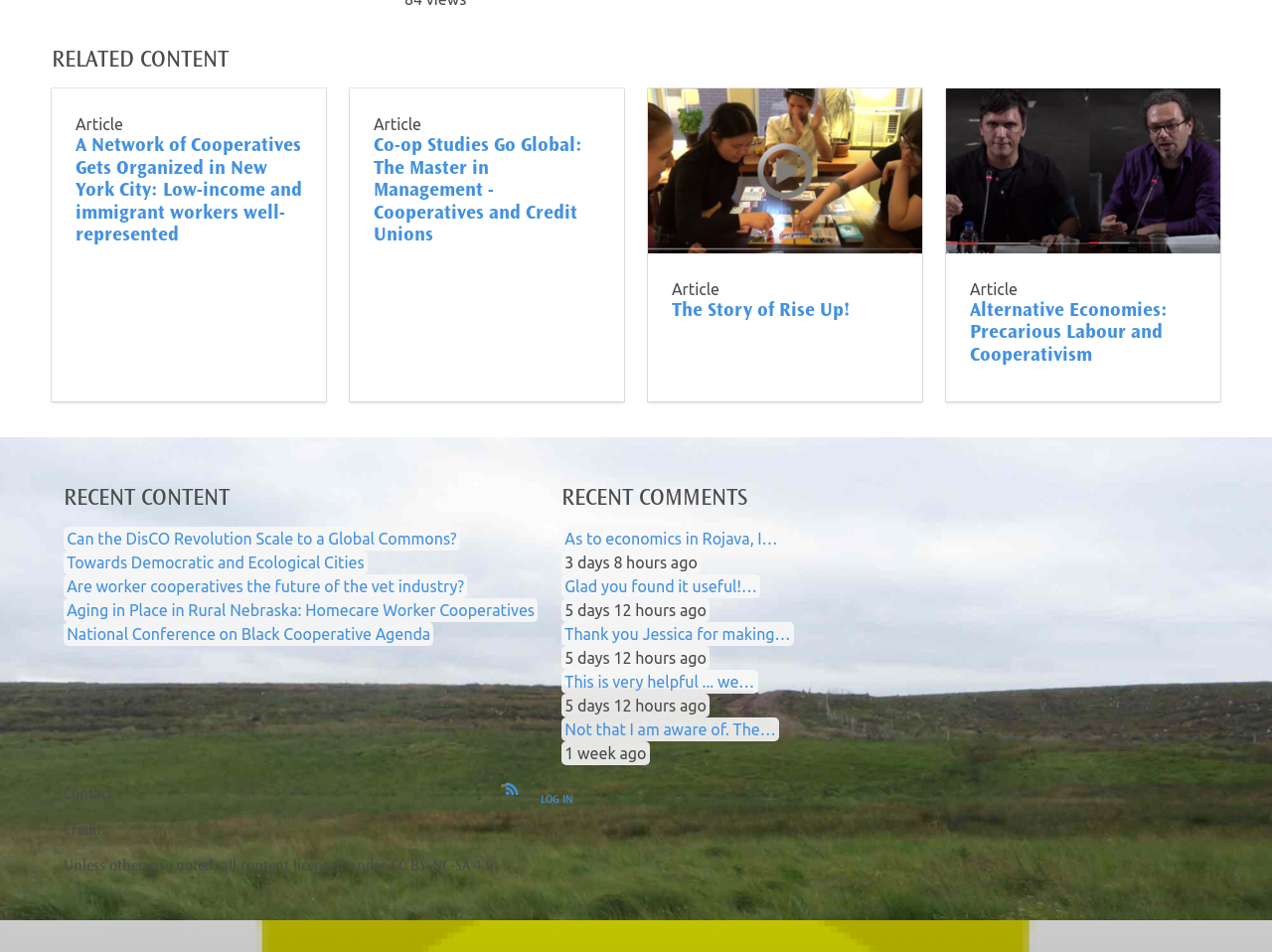Find the bounding box coordinates of the element's region that should be clicked in order to follow the given instruction: "Check 'RECENT COMMENTS'". The coordinates should consist of four float numbers between 0 and 1, i.e., [left, top, right, bottom].

[0.442, 0.51, 0.624, 0.541]